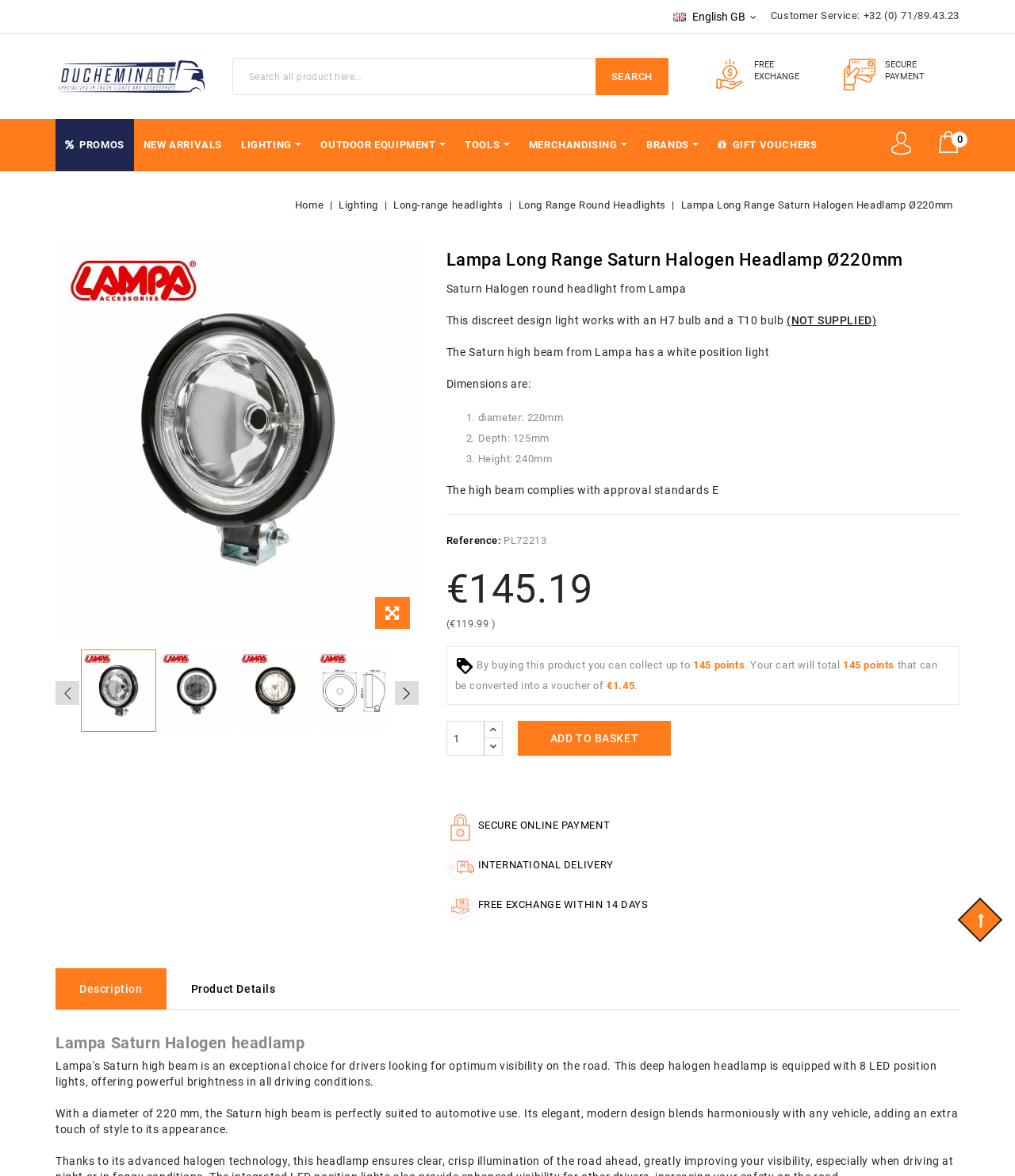With reference to the image, please provide a detailed answer to the following question: What is the language of the website?

I determined the language of the website by looking at the language dropdown menu at the top right corner of the webpage, which currently displays 'English GB'.